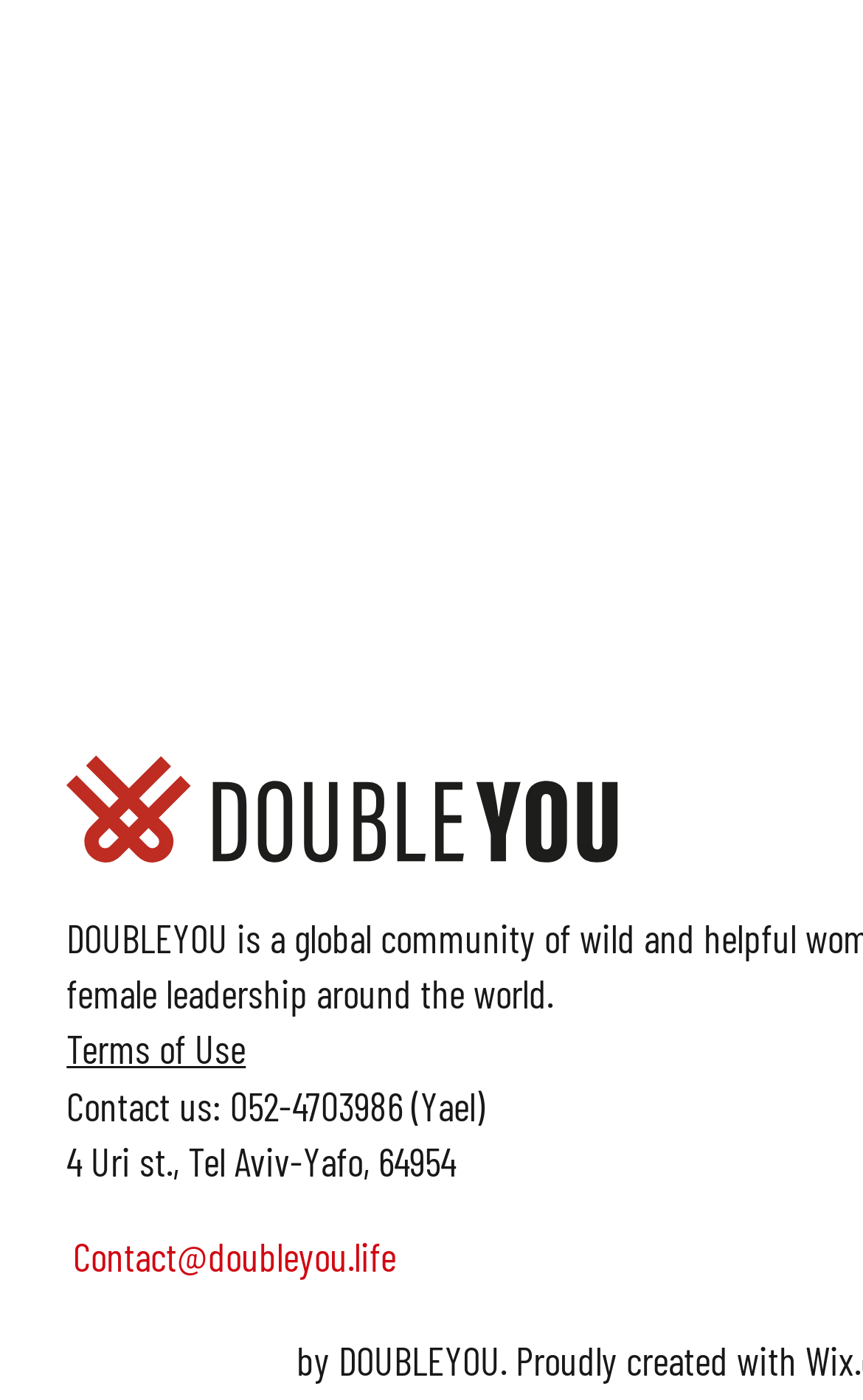Examine the image and give a thorough answer to the following question:
What is the phone number to contact?

The phone number to contact can be found in the StaticText element with the text 'Contact us: 052-4703986 (Yael)' which is located at the top of the page.